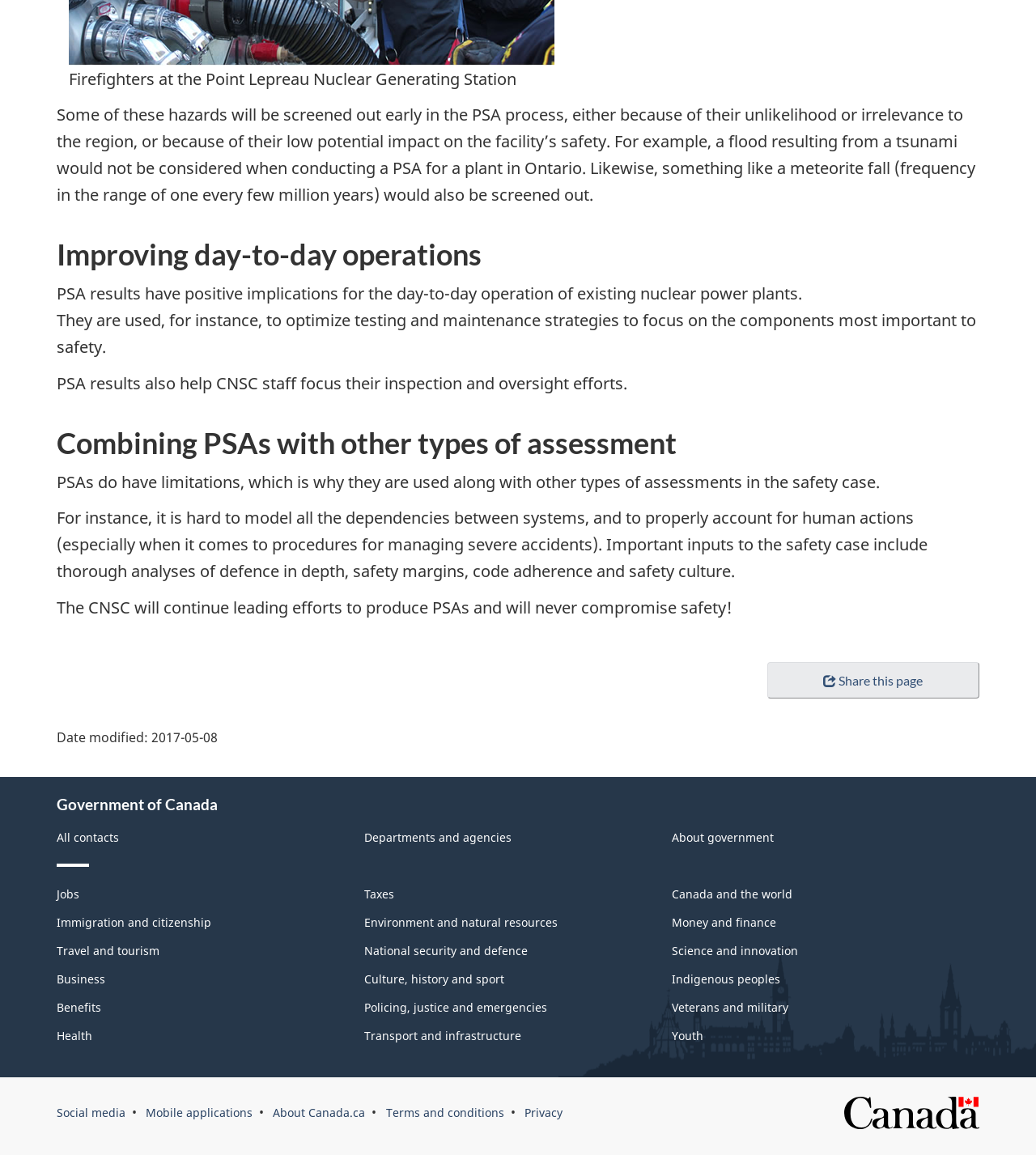Give a one-word or one-phrase response to the question:
What is the limitation of PSAs?

Modeling dependencies and human actions